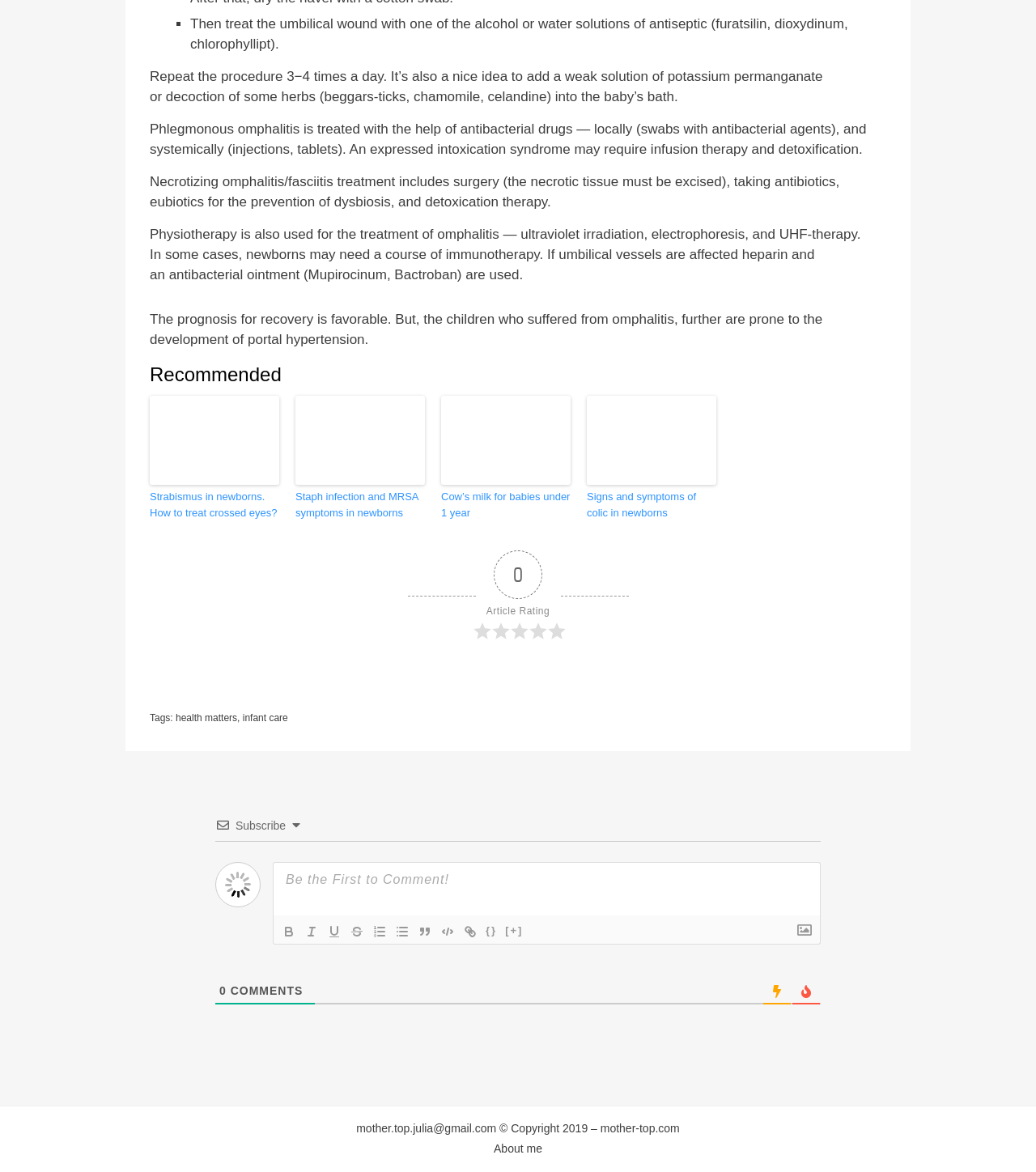Locate the bounding box coordinates of the region to be clicked to comply with the following instruction: "Rate the article". The coordinates must be four float numbers between 0 and 1, in the form [left, top, right, bottom].

[0.469, 0.517, 0.531, 0.526]